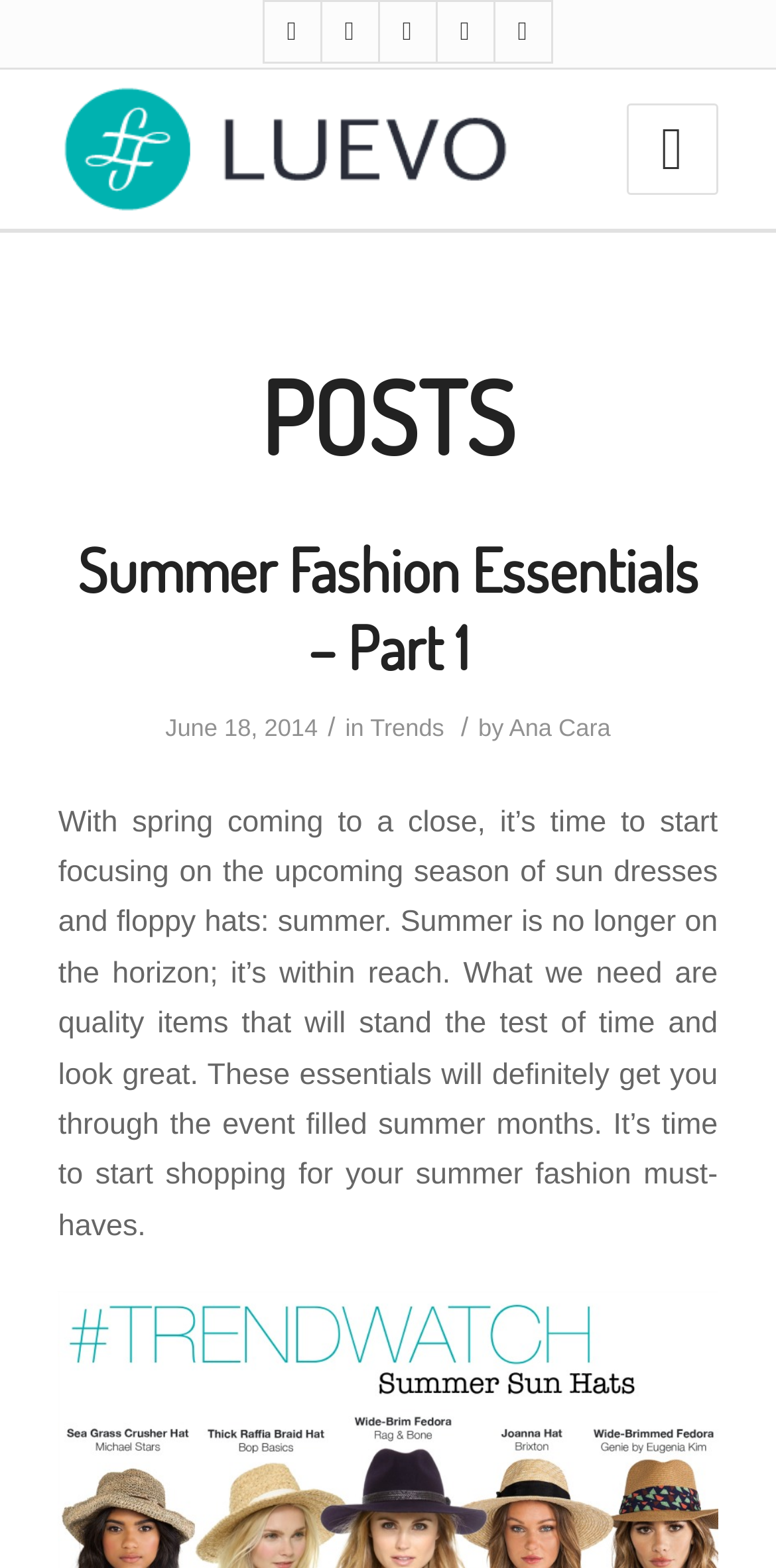Using the provided element description: "aria-label="Open Navigation"", determine the bounding box coordinates of the corresponding UI element in the screenshot.

None